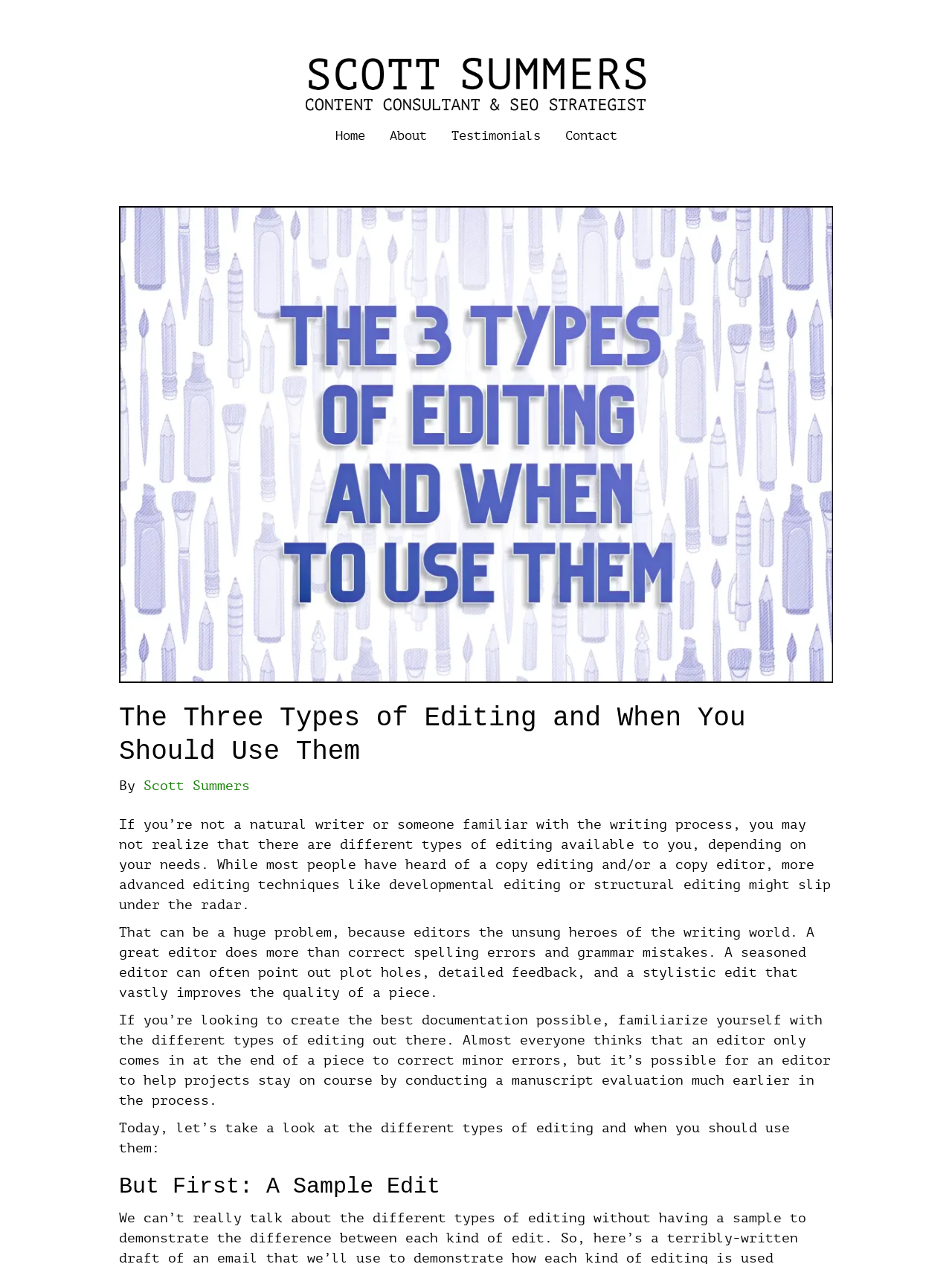Give a one-word or phrase response to the following question: When can an editor help a project?

During manuscript evaluation